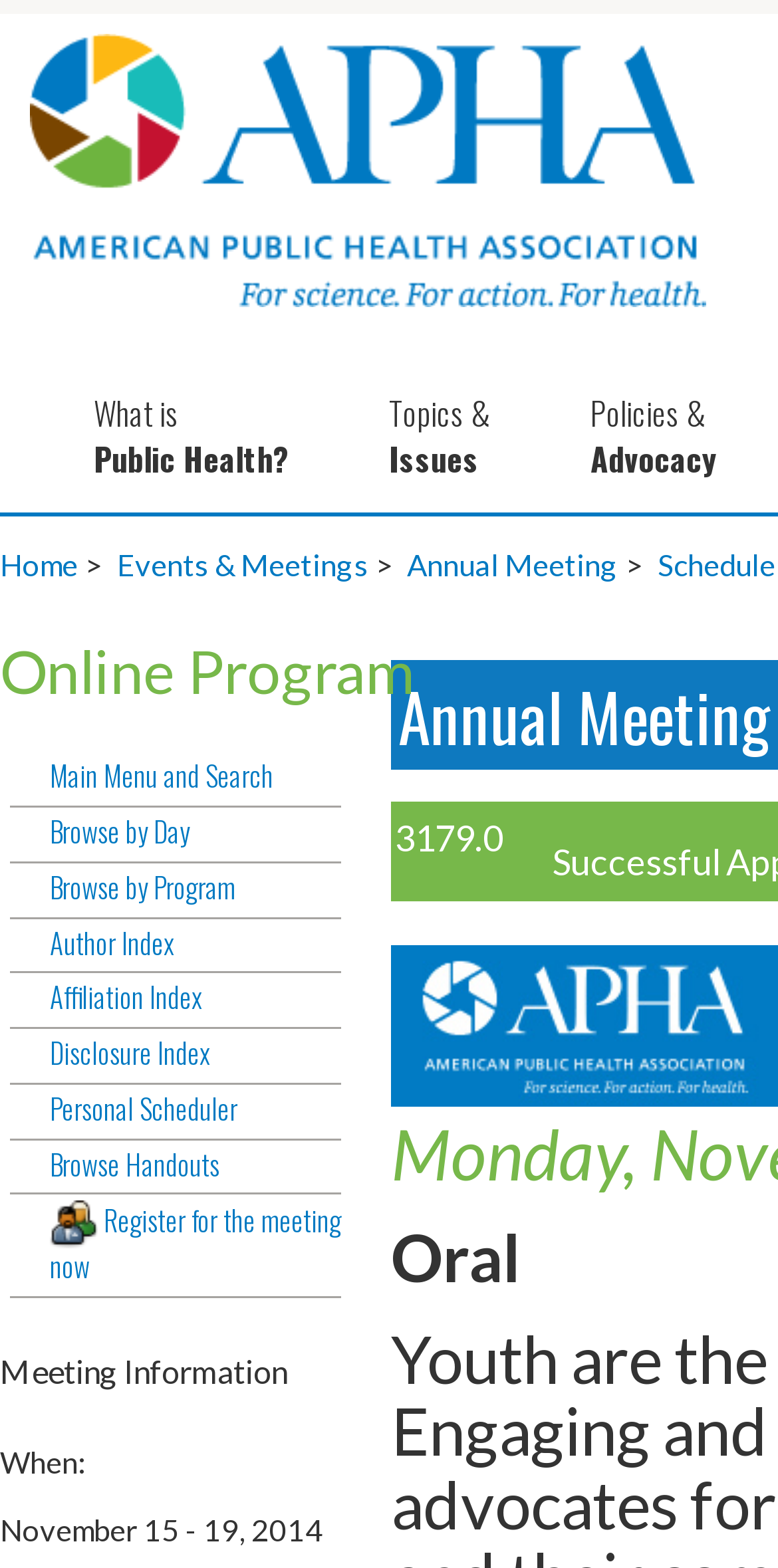Based on the image, provide a detailed response to the question:
How many links are under the 'Events & Meetings>' category?

I counted the links under the 'Events & Meetings>' category and found only one link, which is 'Annual Meeting>'.